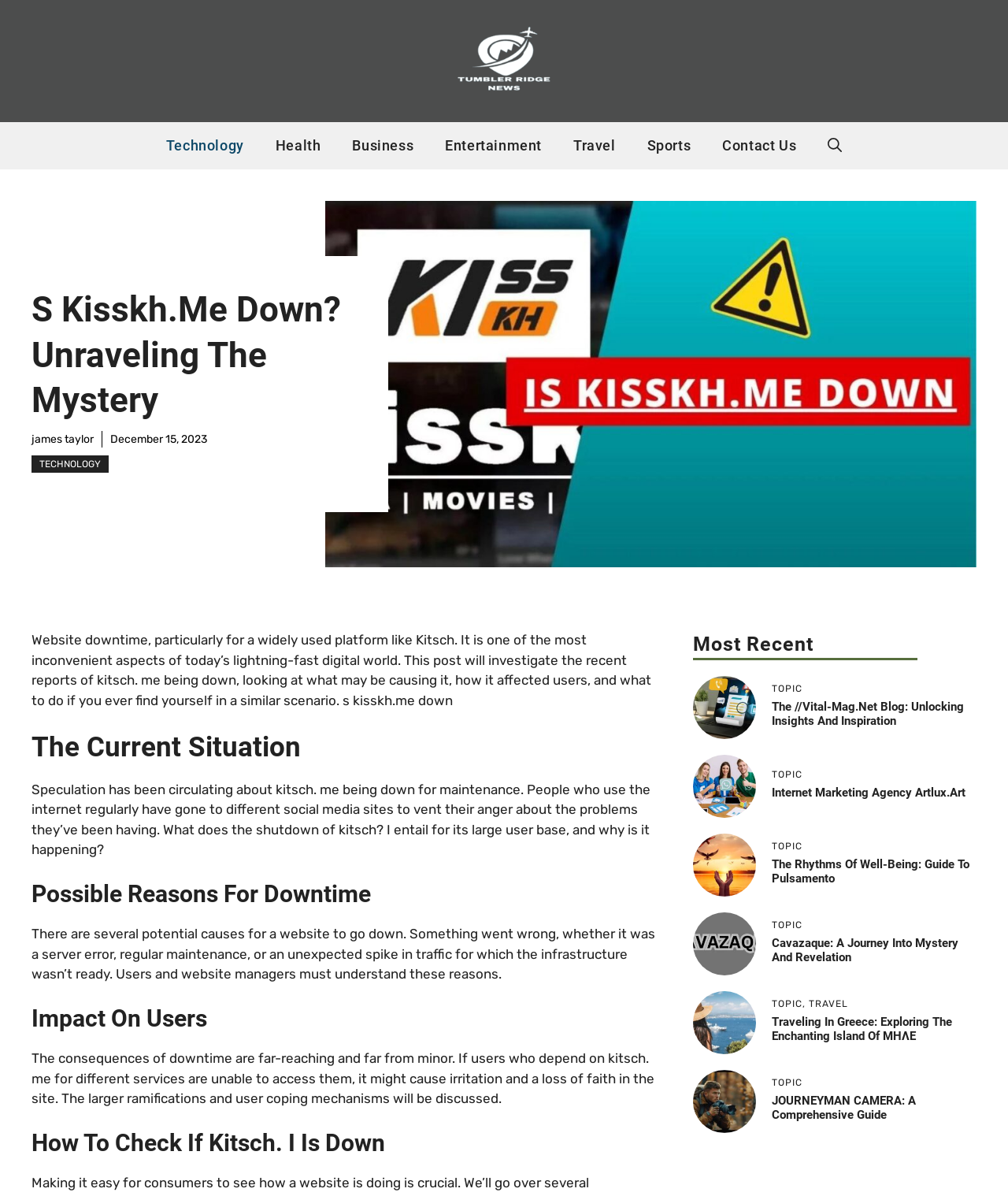Please provide a comprehensive answer to the question below using the information from the image: What is the impact of downtime on users?

I determined the impact of downtime on users by reading the section 'Impact On Users' in the main article, which states that downtime can cause irritation and a loss of faith in the site among users who depend on it for various services.